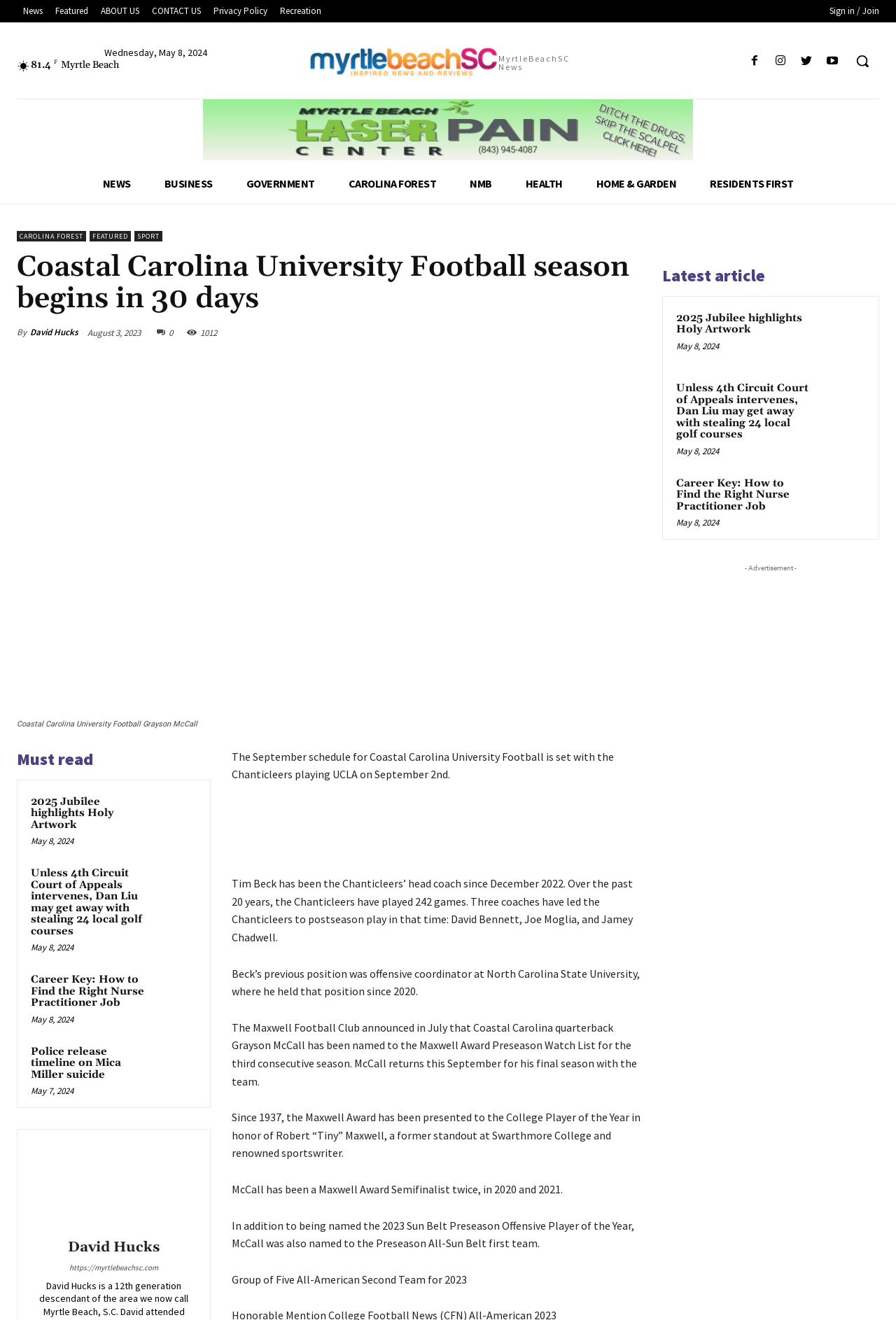Please give the bounding box coordinates of the area that should be clicked to fulfill the following instruction: "Click on the 'Search' button". The coordinates should be in the format of four float numbers from 0 to 1, i.e., [left, top, right, bottom].

[0.944, 0.034, 0.981, 0.059]